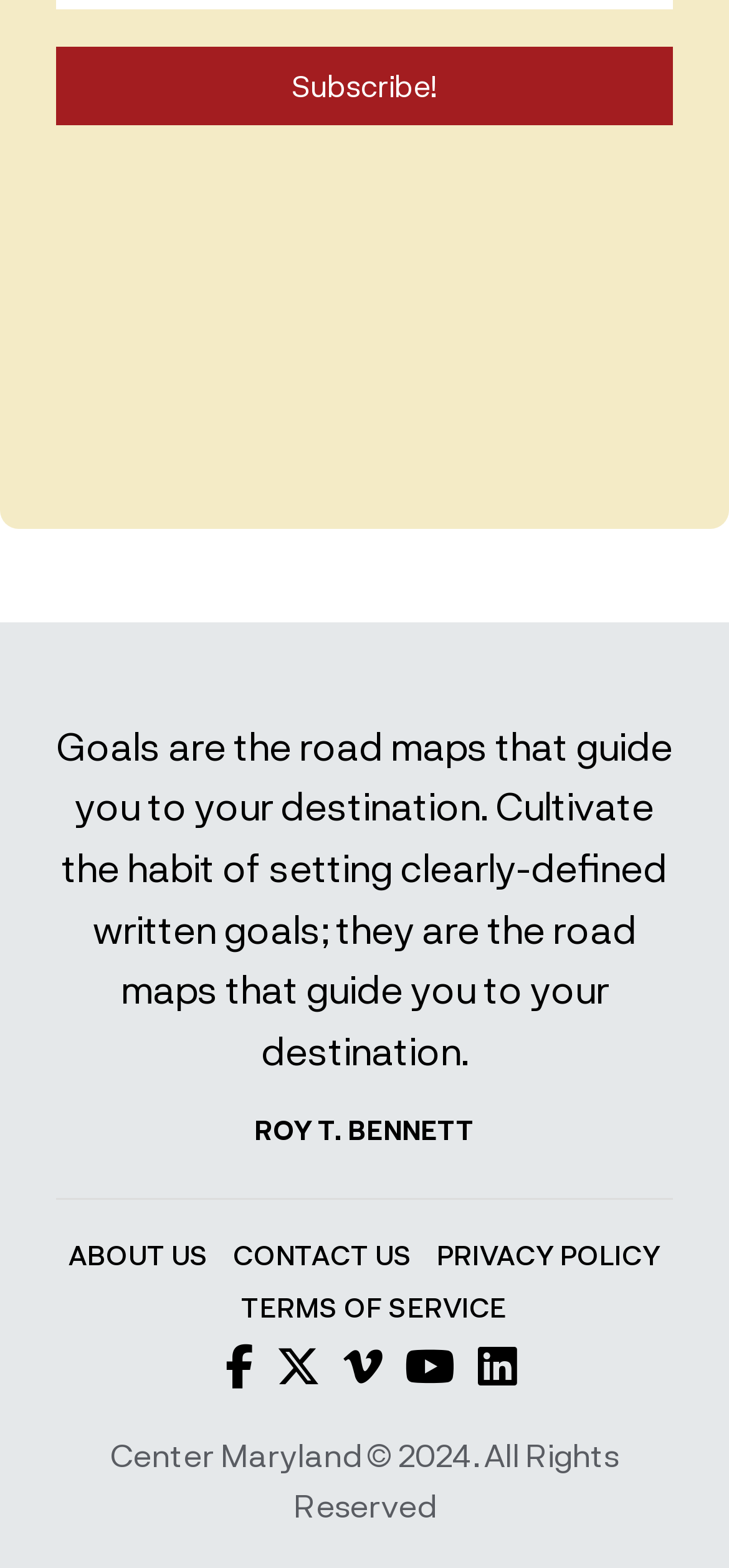Answer the question using only one word or a concise phrase: How many social media links are there?

5